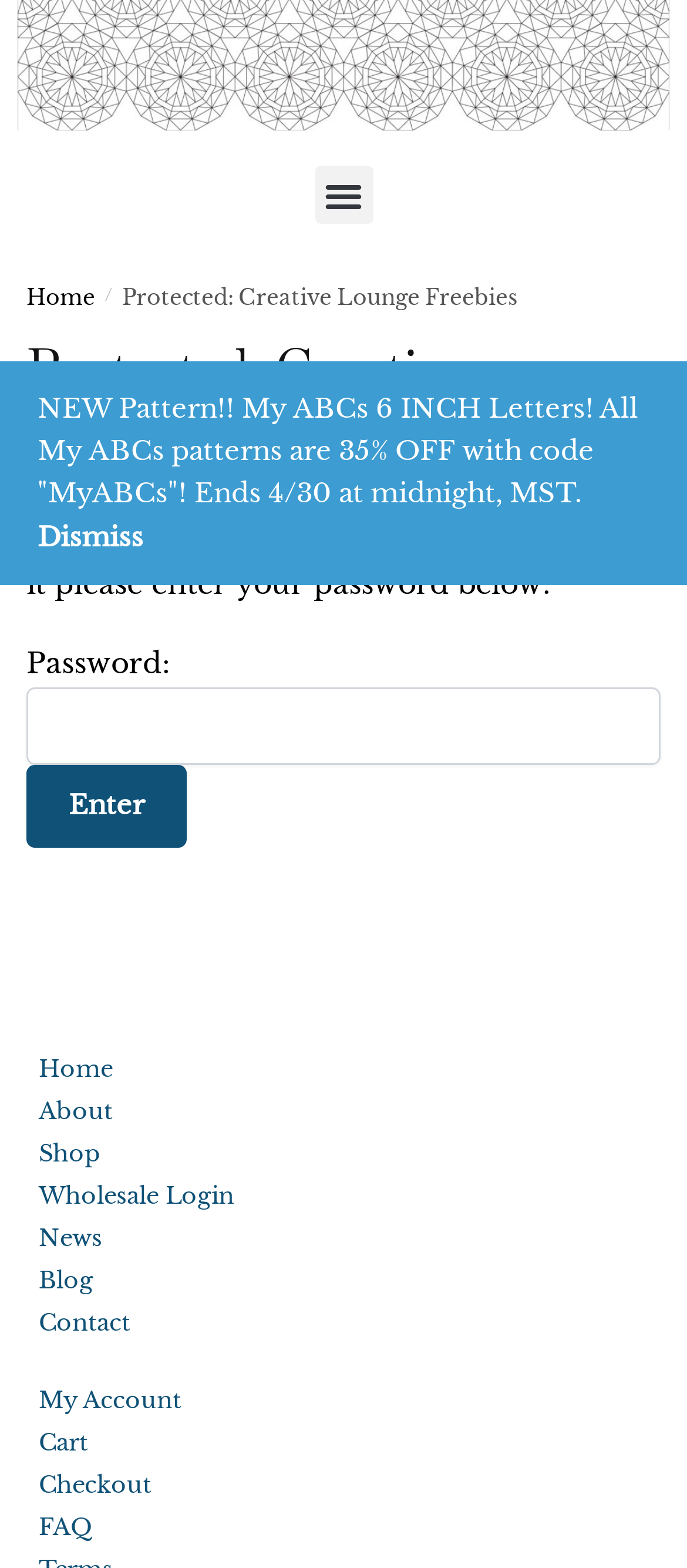Bounding box coordinates are specified in the format (top-left x, top-left y, bottom-right x, bottom-right y). All values are floating point numbers bounded between 0 and 1. Please provide the bounding box coordinate of the region this sentence describes: parent_node: Password: name="Submit" value="Enter"

[0.038, 0.488, 0.272, 0.541]